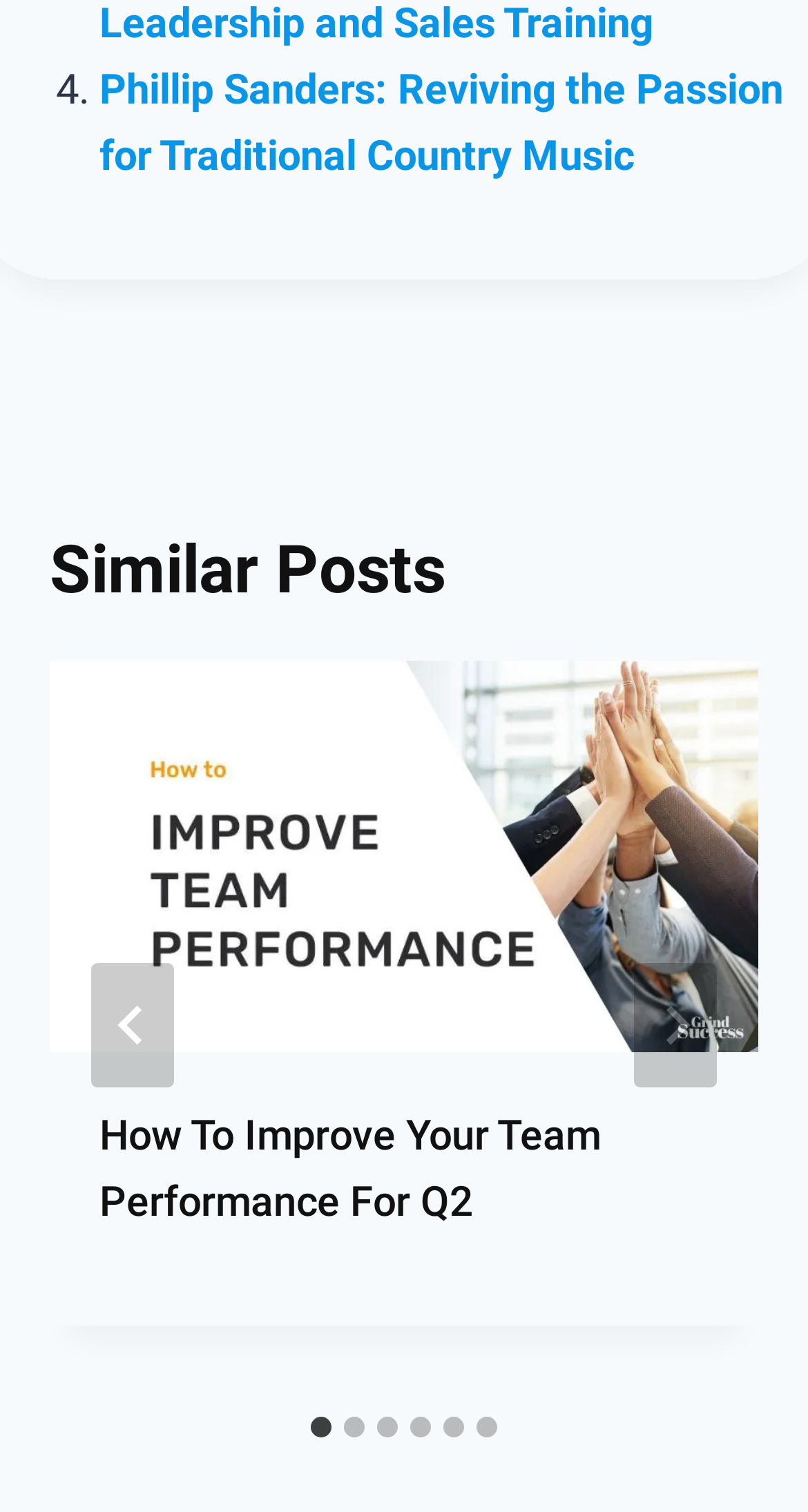Use one word or a short phrase to answer the question provided: 
What is the purpose of the 'Go to last slide' button?

To navigate to the last slide